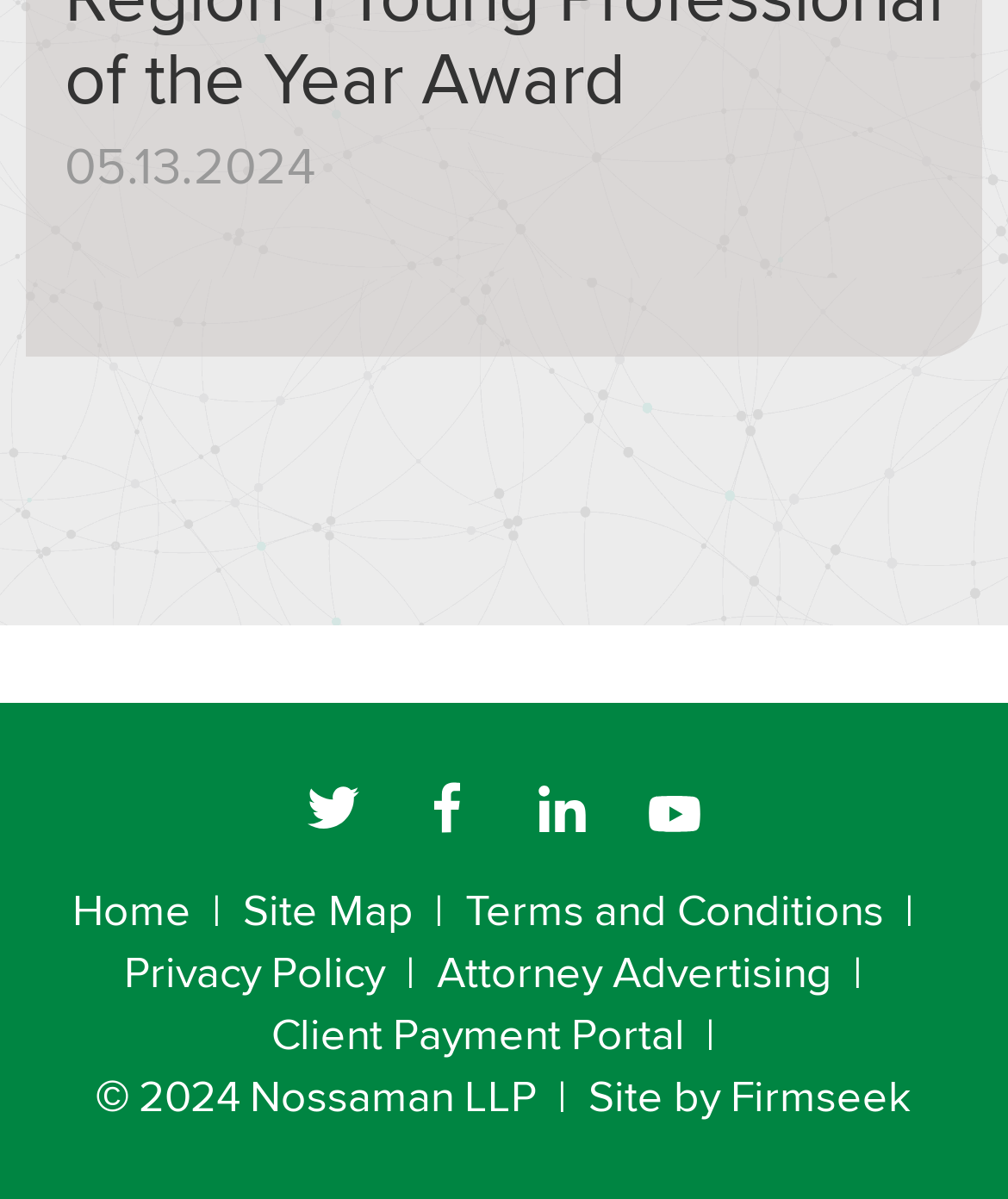Locate the bounding box coordinates of the element to click to perform the following action: 'visit Twitter'. The coordinates should be given as four float values between 0 and 1, in the form of [left, top, right, bottom].

[0.288, 0.648, 0.373, 0.7]